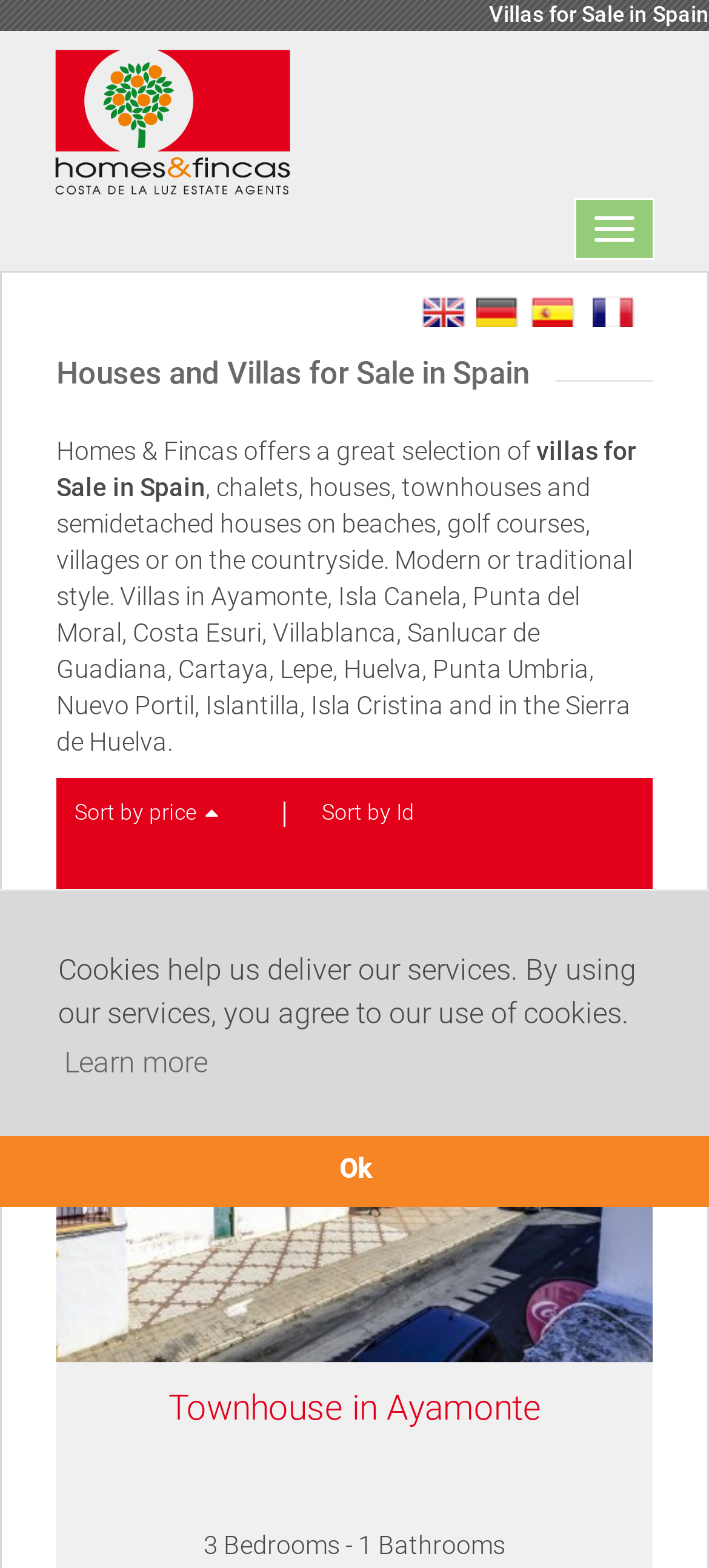Identify the coordinates of the bounding box for the element described below: "Sort by Id". Return the coordinates as four float numbers between 0 and 1: [left, top, right, bottom].

[0.454, 0.51, 0.623, 0.526]